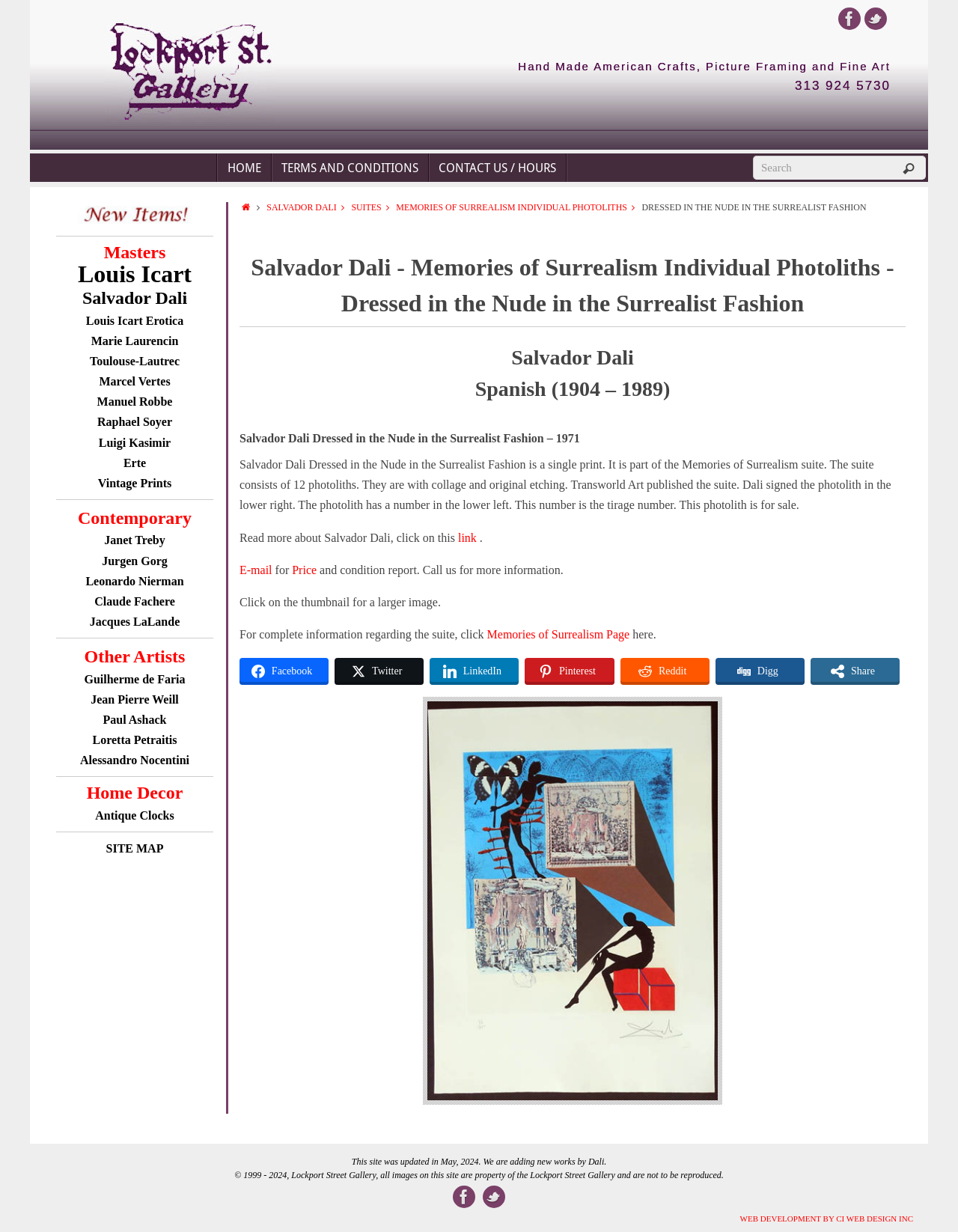Please determine the bounding box coordinates of the element's region to click in order to carry out the following instruction: "View Salvador Dali's artwork". The coordinates should be four float numbers between 0 and 1, i.e., [left, top, right, bottom].

[0.278, 0.164, 0.367, 0.173]